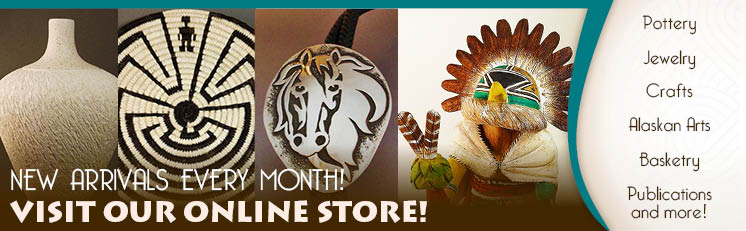Please give a concise answer to this question using a single word or phrase: 
What type of motif is featured on the pendant?

Horse motif